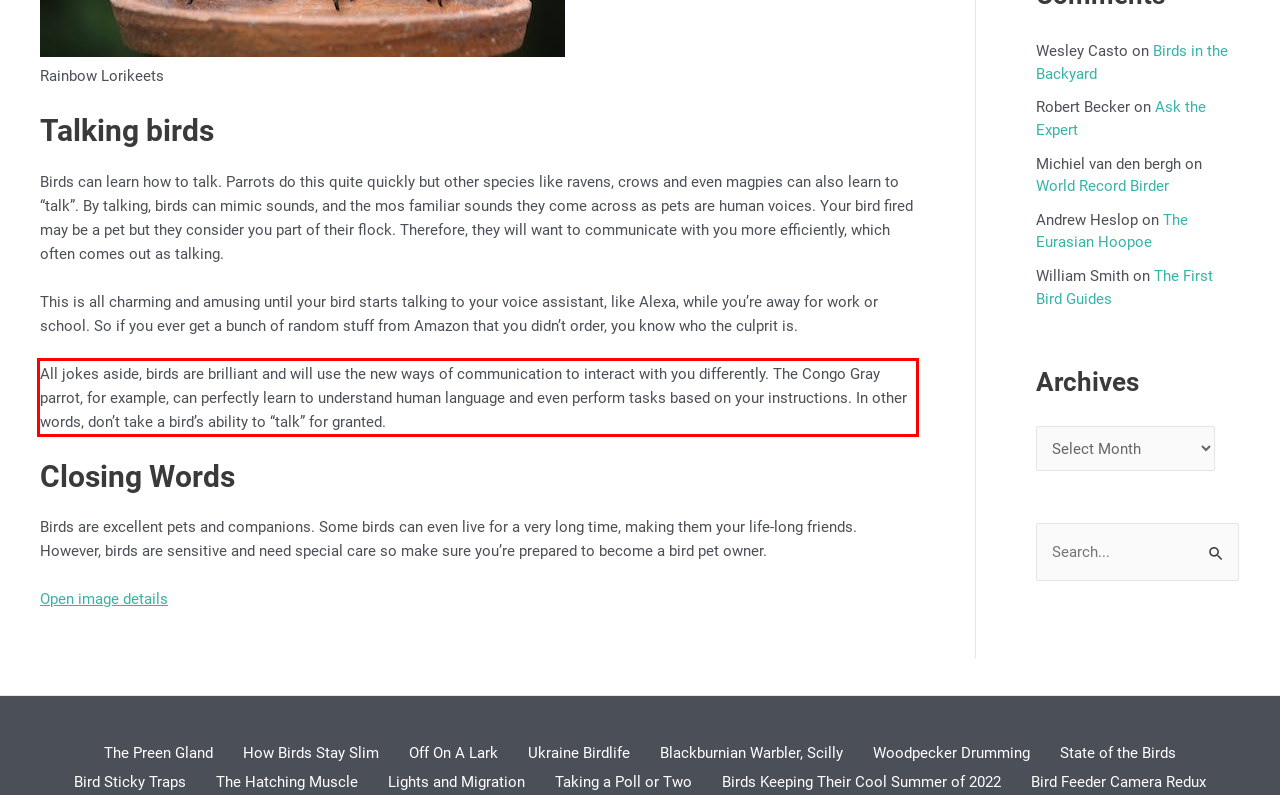You have a screenshot of a webpage with a red bounding box. Identify and extract the text content located inside the red bounding box.

All jokes aside, birds are brilliant and will use the new ways of communication to interact with you differently. The Congo Gray parrot, for example, can perfectly learn to understand human language and even perform tasks based on your instructions. In other words, don’t take a bird’s ability to “talk” for granted.